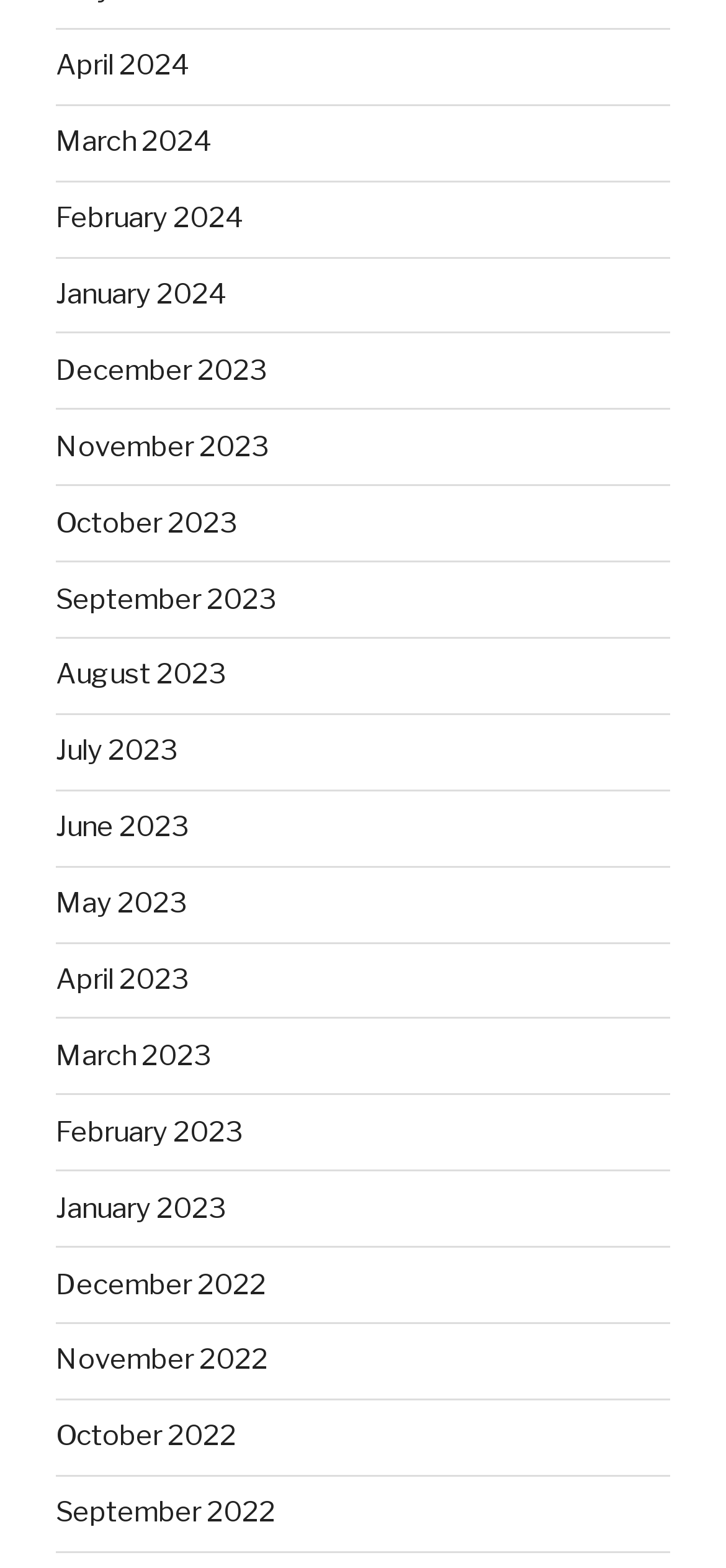Please locate the clickable area by providing the bounding box coordinates to follow this instruction: "view April 2024".

[0.077, 0.031, 0.262, 0.053]